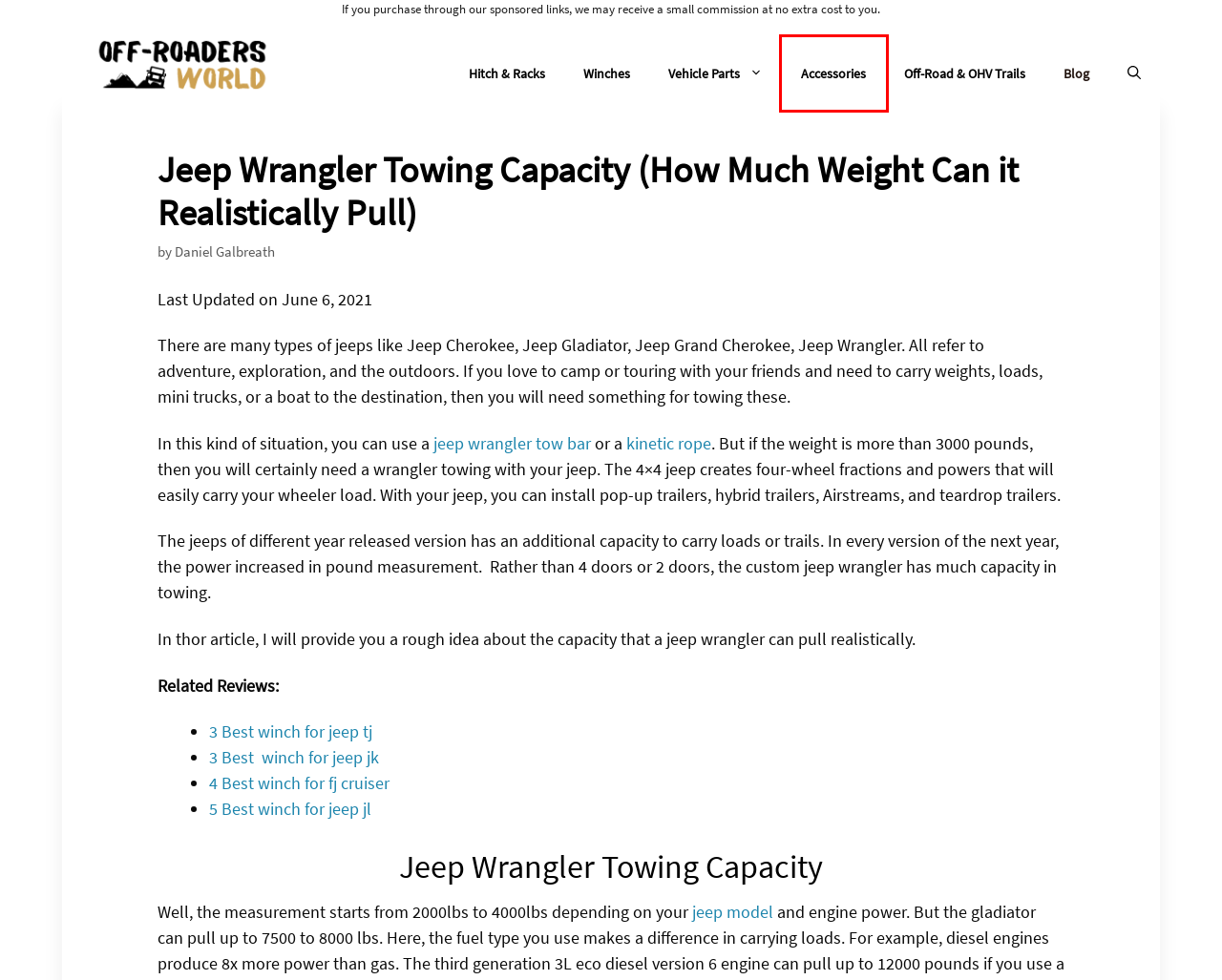Examine the screenshot of the webpage, which has a red bounding box around a UI element. Select the webpage description that best fits the new webpage after the element inside the red bounding box is clicked. Here are the choices:
A. Popular Off-Road & OHV Trails by State
B. Hitch & Racks
C. 3 Best Winch for Jeep TJ (Review & Recommendation)
D. Blog
E. Daniel Galbreath
F. (Top 3) Best Winch for Jeep JK
G. (Top 10) Best Kinetic Recovery Rope Review 2022
H. Accessories

H